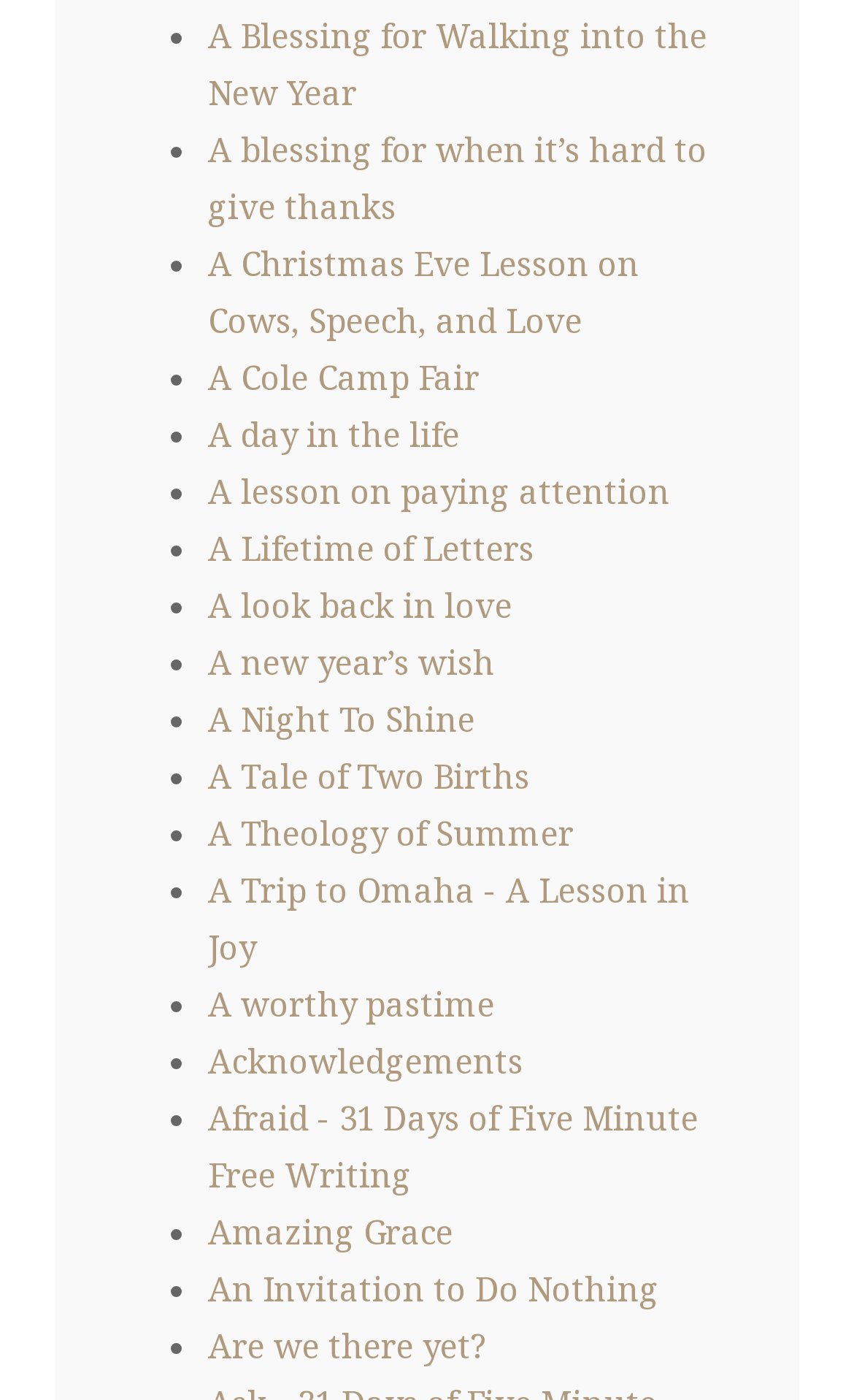Please determine the bounding box coordinates of the element's region to click in order to carry out the following instruction: "Explore 'A Theology of Summer'". The coordinates should be four float numbers between 0 and 1, i.e., [left, top, right, bottom].

[0.244, 0.579, 0.672, 0.61]